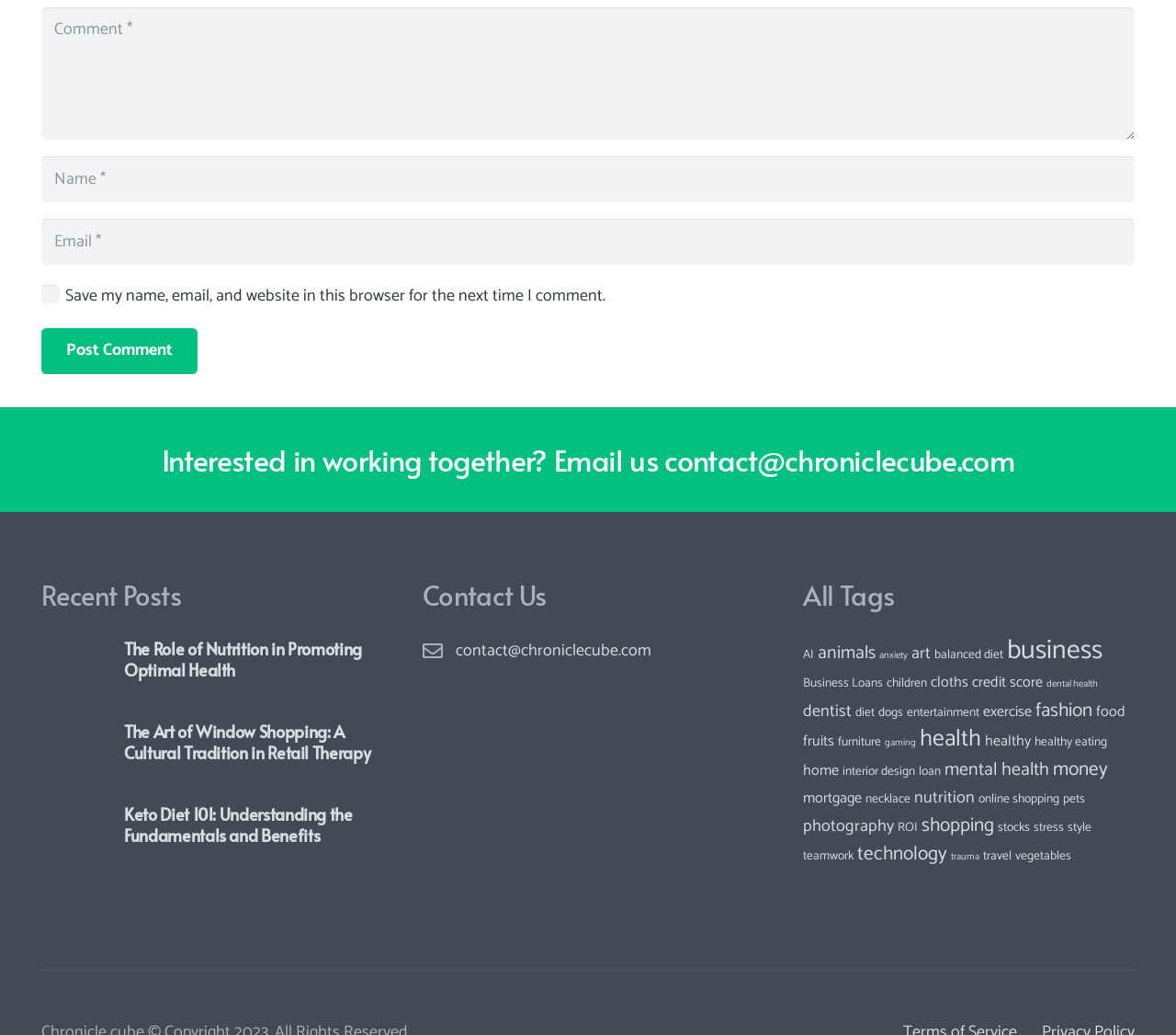Given the element description, predict the bounding box coordinates in the format (top-left x, top-left y, bottom-right x, bottom-right y), using floating point numbers between 0 and 1: stocks

[0.849, 0.789, 0.876, 0.809]